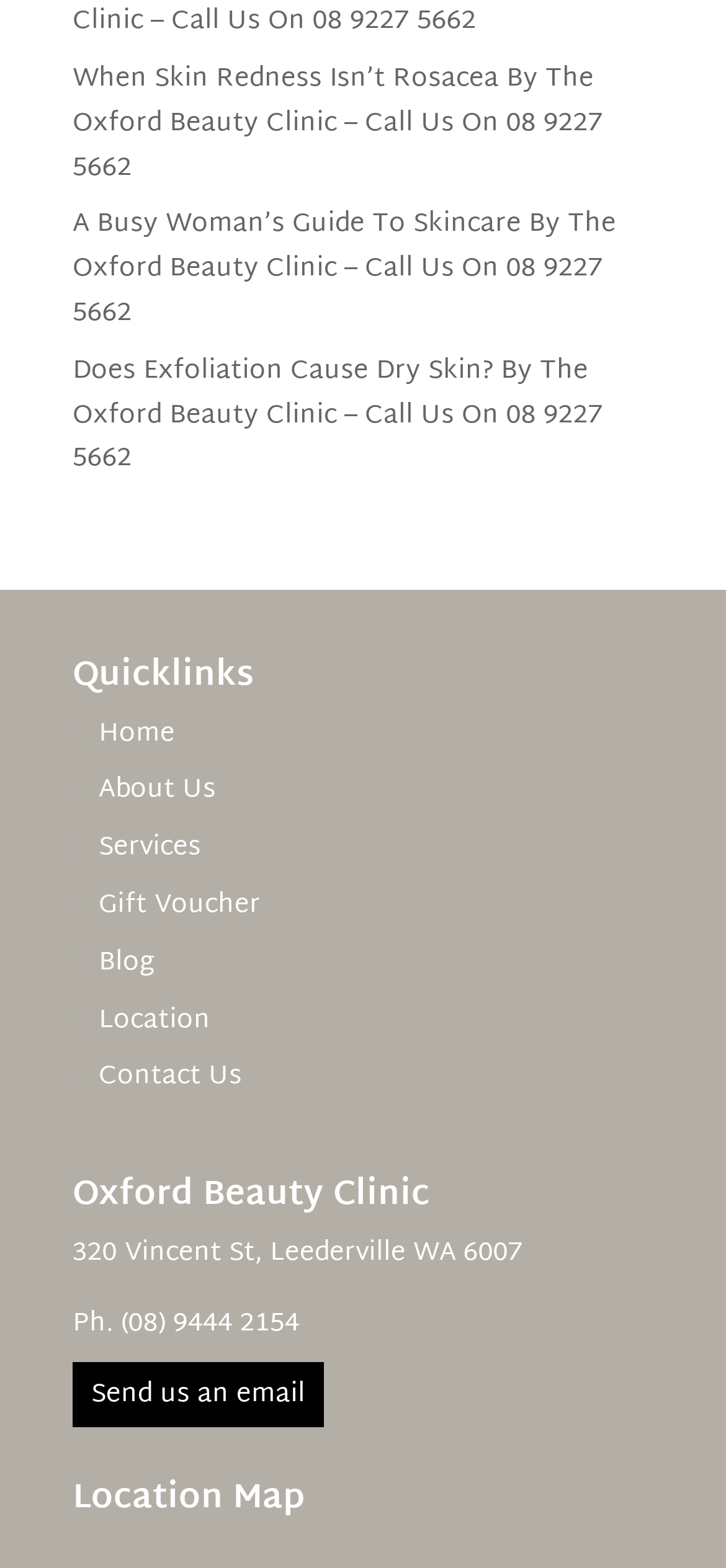What is the phone number of the Oxford Beauty Clinic?
Your answer should be a single word or phrase derived from the screenshot.

(08) 9444 2154